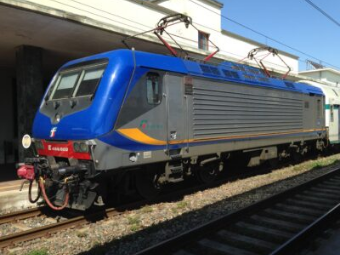What is the purpose of the €200 million loan?
Please respond to the question thoroughly and include all relevant details.

The caption states that the €200 million loan is for purchasing rolling stock to enhance rail services, highlighting the significance of this locomotive in the context of this financing transaction.